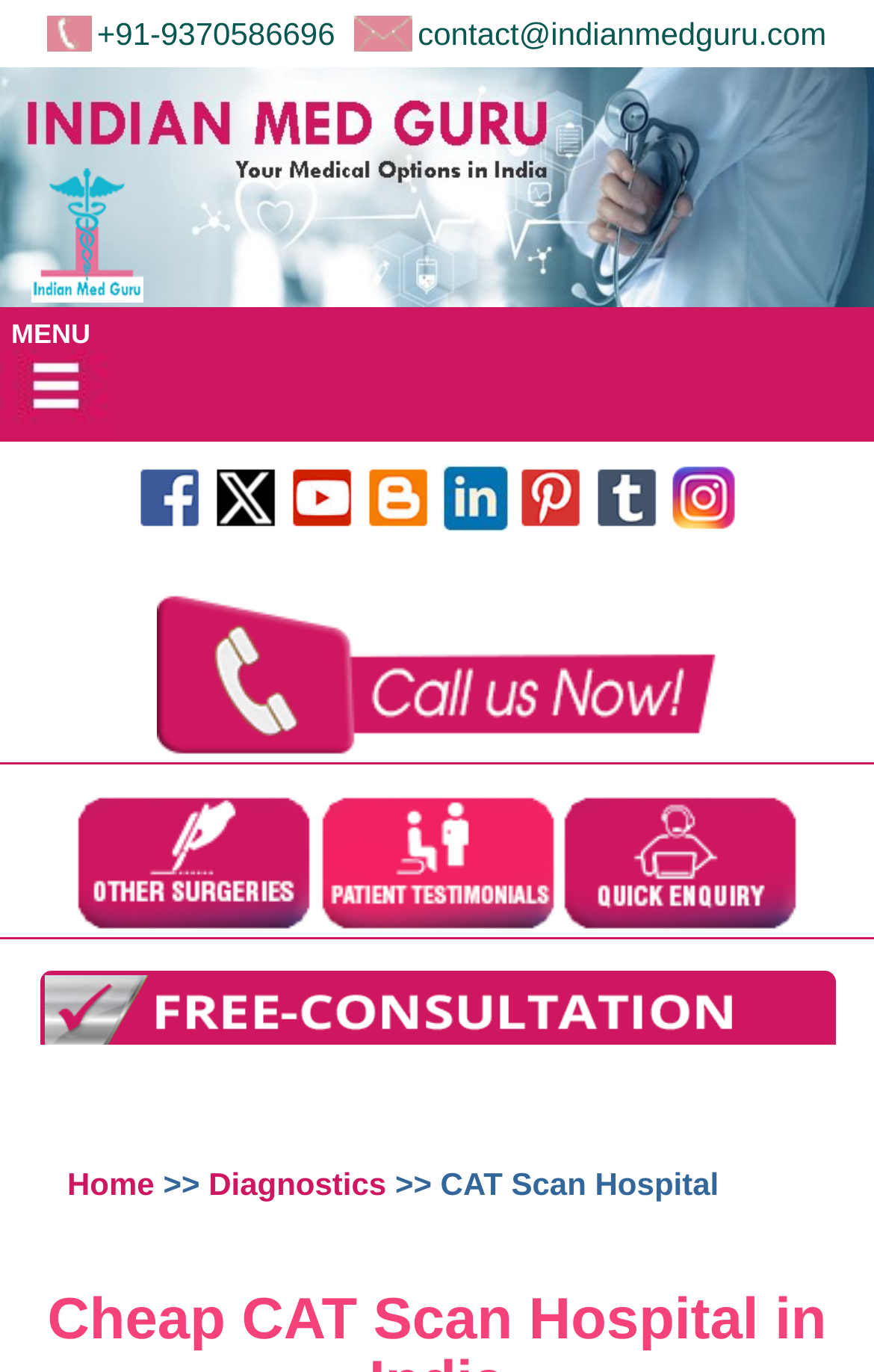Predict the bounding box of the UI element based on this description: "Home".

[0.077, 0.849, 0.177, 0.876]